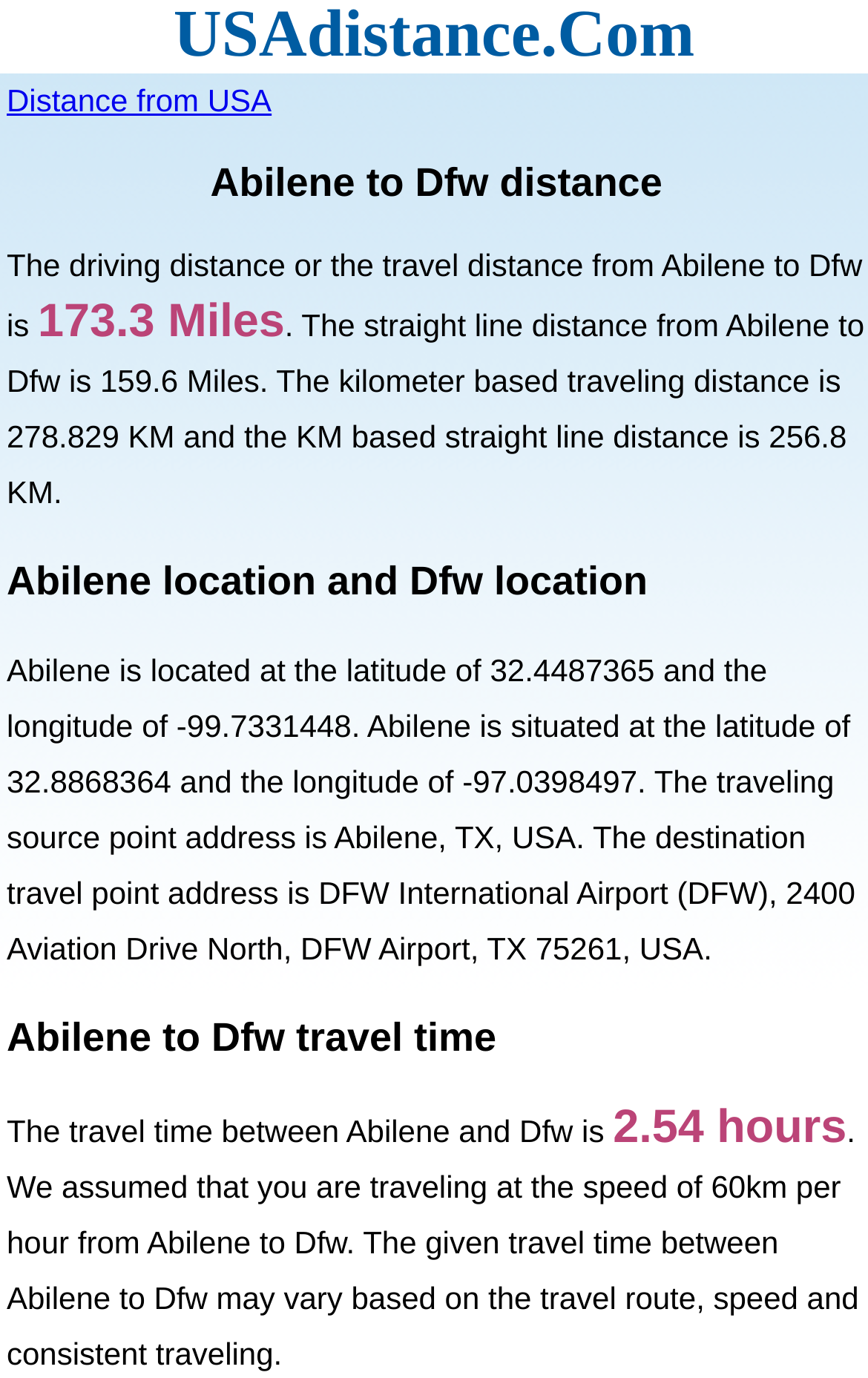Extract the primary headline from the webpage and present its text.

Abilene to Dfw distance